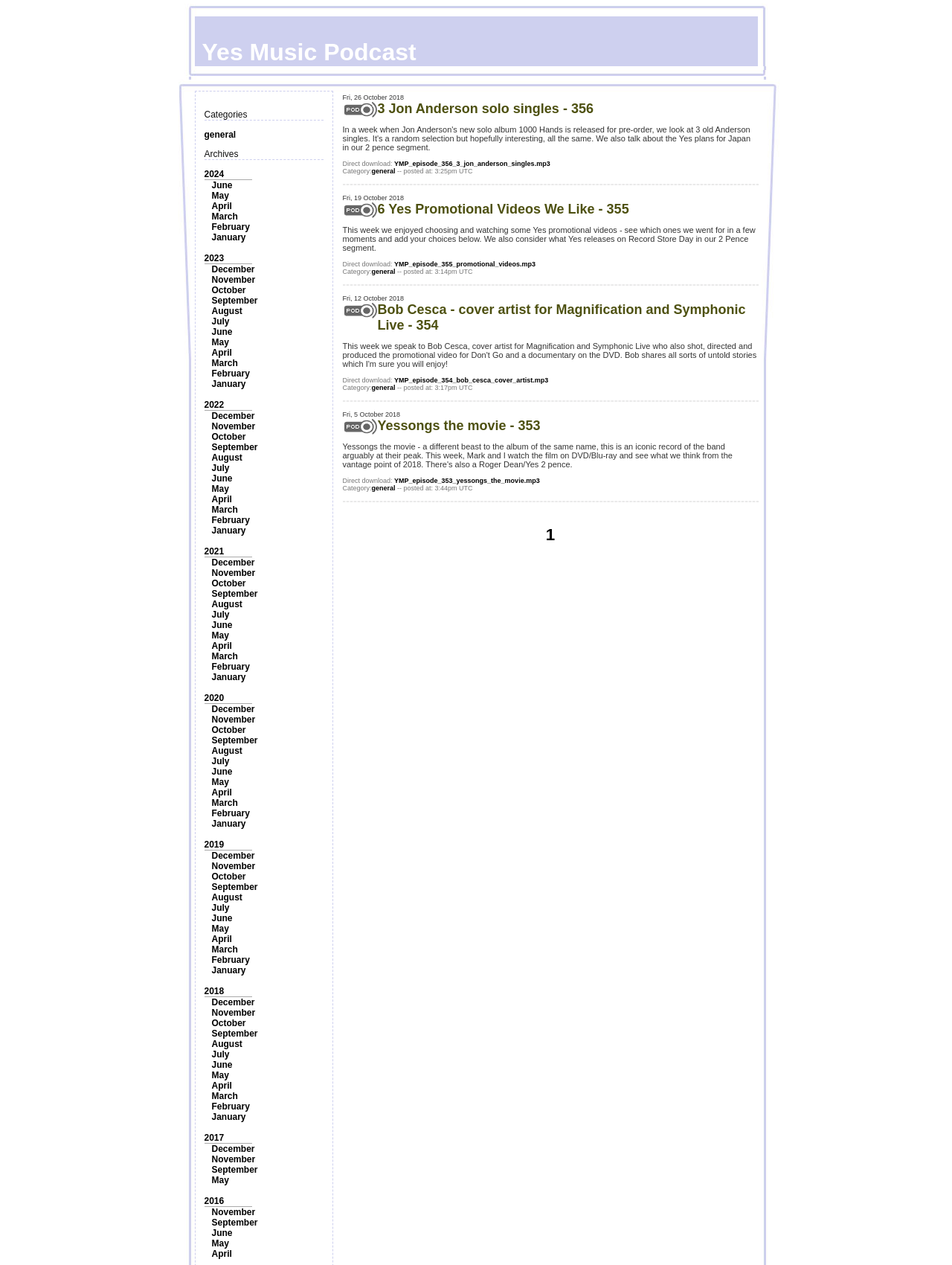Select the bounding box coordinates of the element I need to click to carry out the following instruction: "Click on the 'general' category".

[0.214, 0.102, 0.248, 0.111]